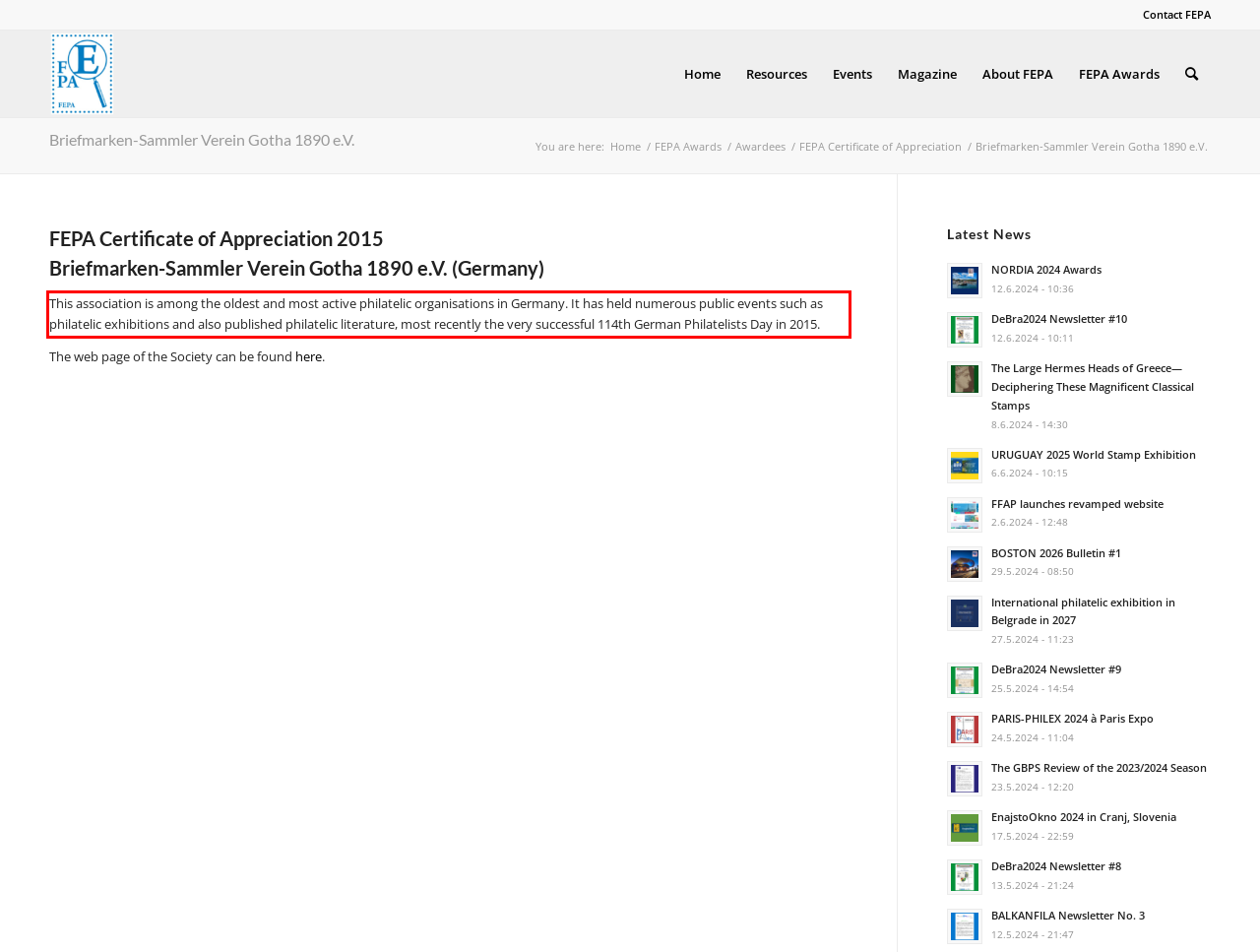You are provided with a webpage screenshot that includes a red rectangle bounding box. Extract the text content from within the bounding box using OCR.

This association is among the oldest and most active philatelic organisations in Germany. It has held numerous public events such as philatelic exhibitions and also published philatelic literature, most recently the very successful 114th German Philatelists Day in 2015.